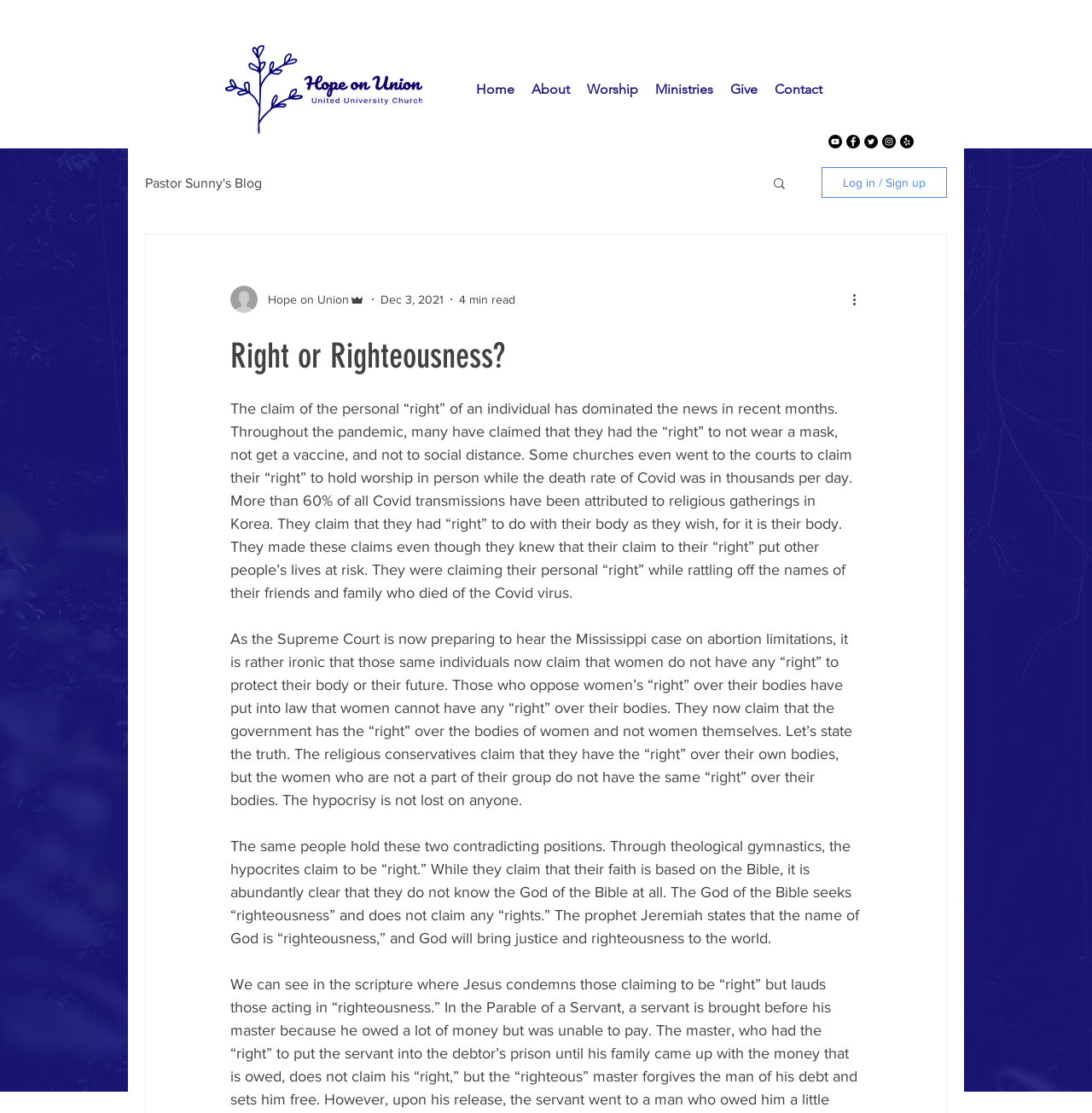What is the main topic of the article?
Answer the question with a thorough and detailed explanation.

The main topic of the article is the concept of 'right' versus 'righteousness', specifically in the context of personal freedoms and religious beliefs, as evident from the title 'Right or Righteousness?' and the content of the article.